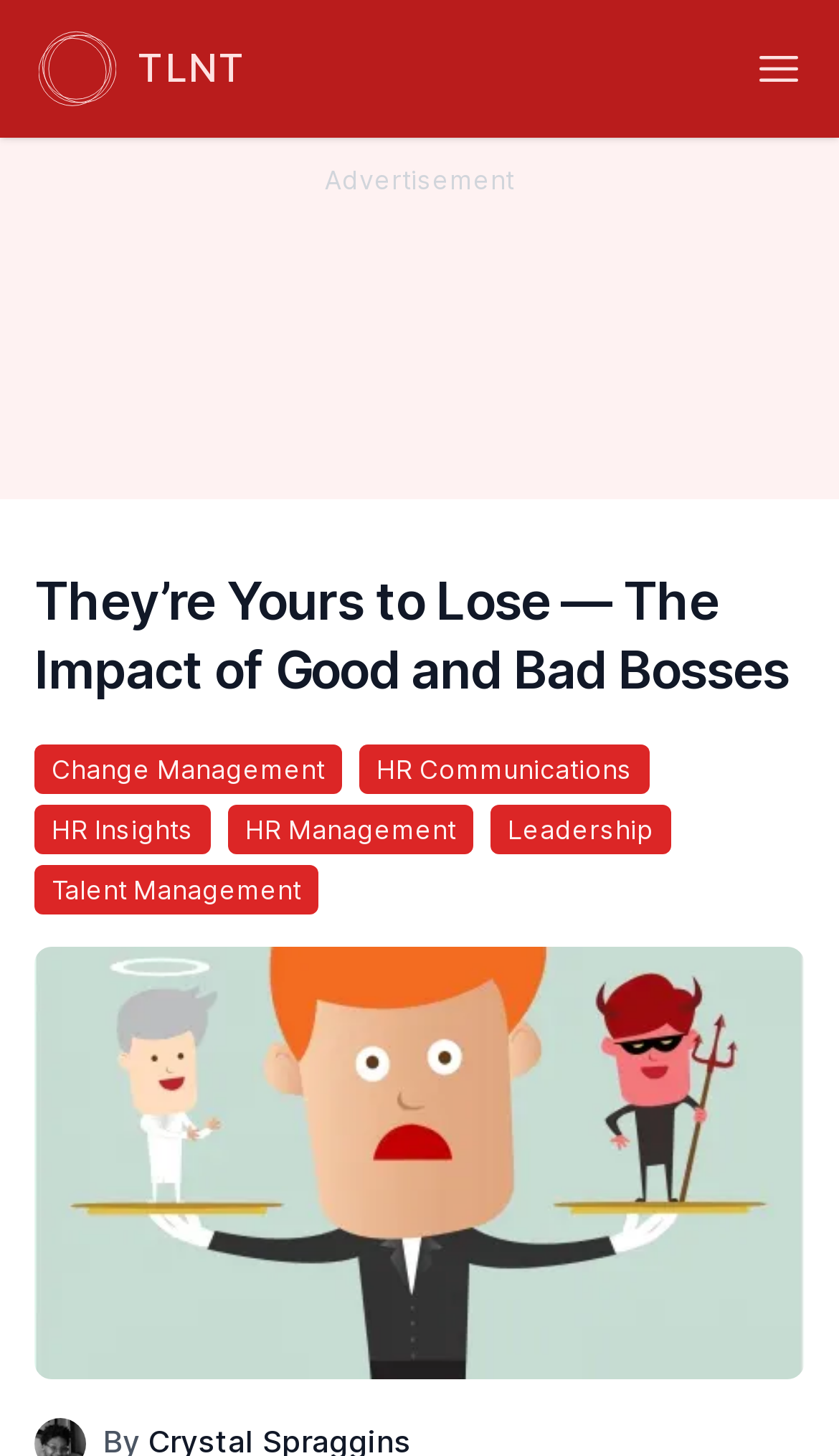Identify the bounding box for the element characterized by the following description: "TLNT".

[0.041, 0.018, 0.294, 0.077]